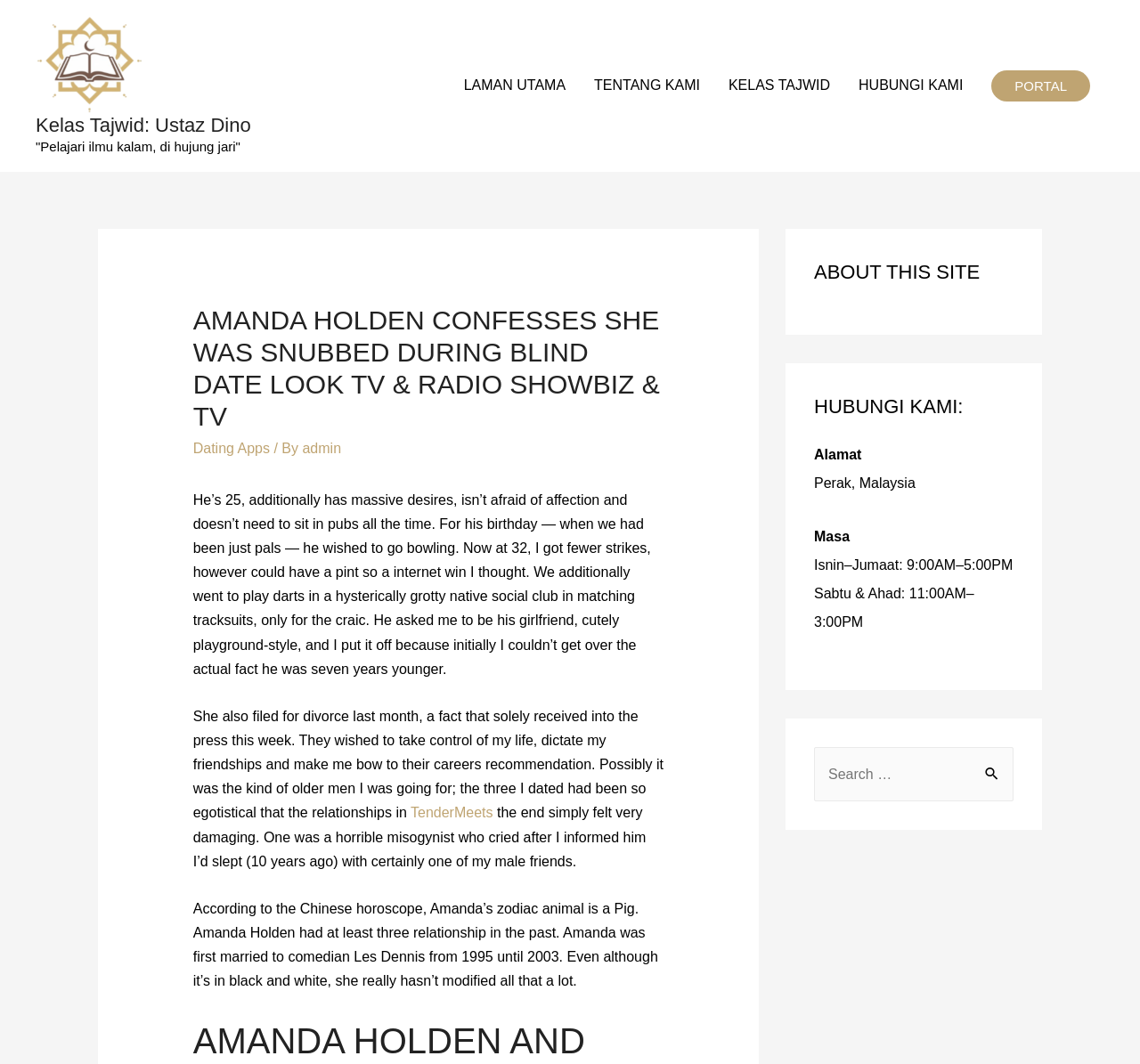Identify the bounding box coordinates of the section that should be clicked to achieve the task described: "Search for something".

[0.714, 0.702, 0.889, 0.753]